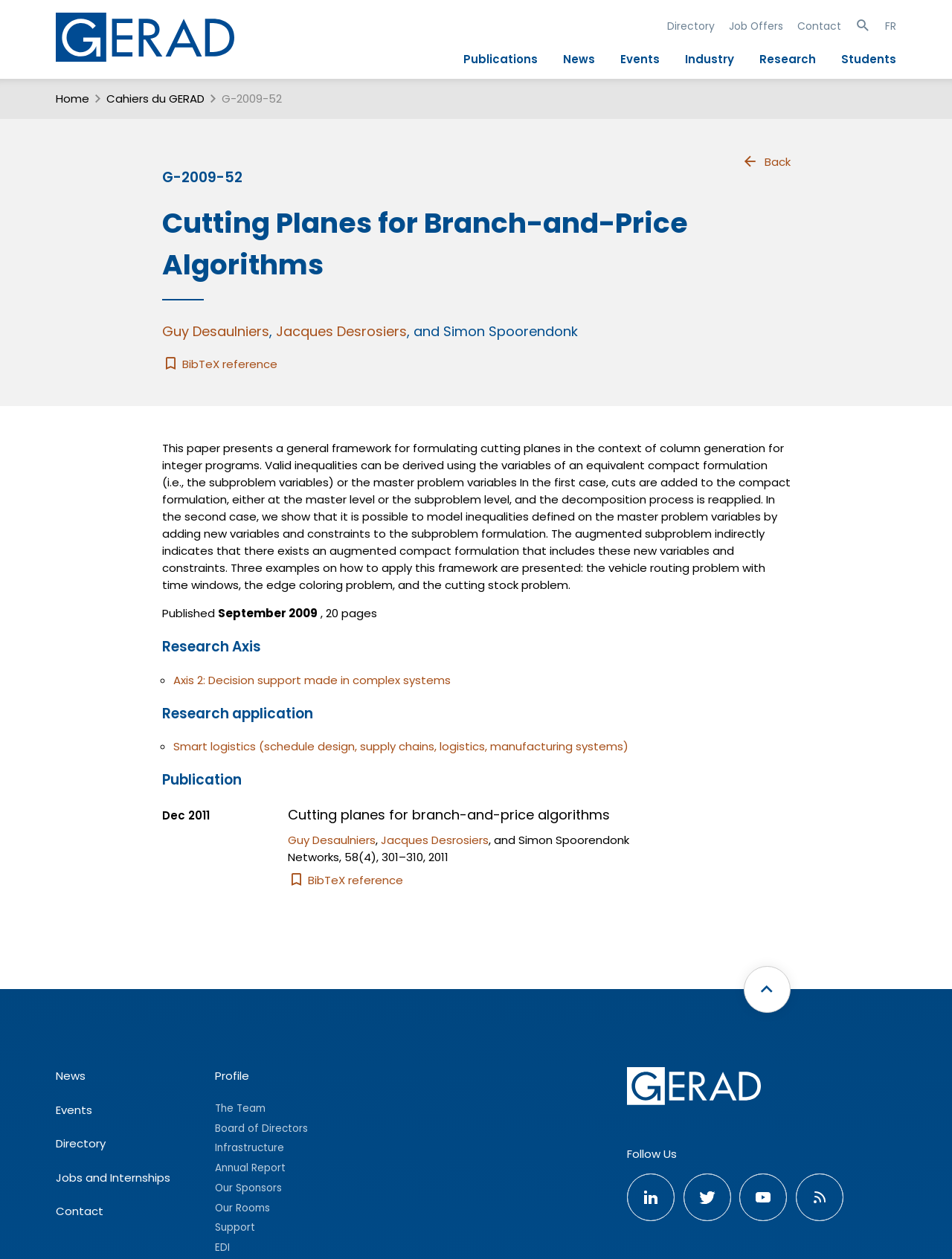Locate the bounding box coordinates of the area you need to click to fulfill this instruction: 'Read the 'Cutting Planes for Branch-and-Price Algorithms' publication'. The coordinates must be in the form of four float numbers ranging from 0 to 1: [left, top, right, bottom].

[0.17, 0.16, 0.83, 0.239]